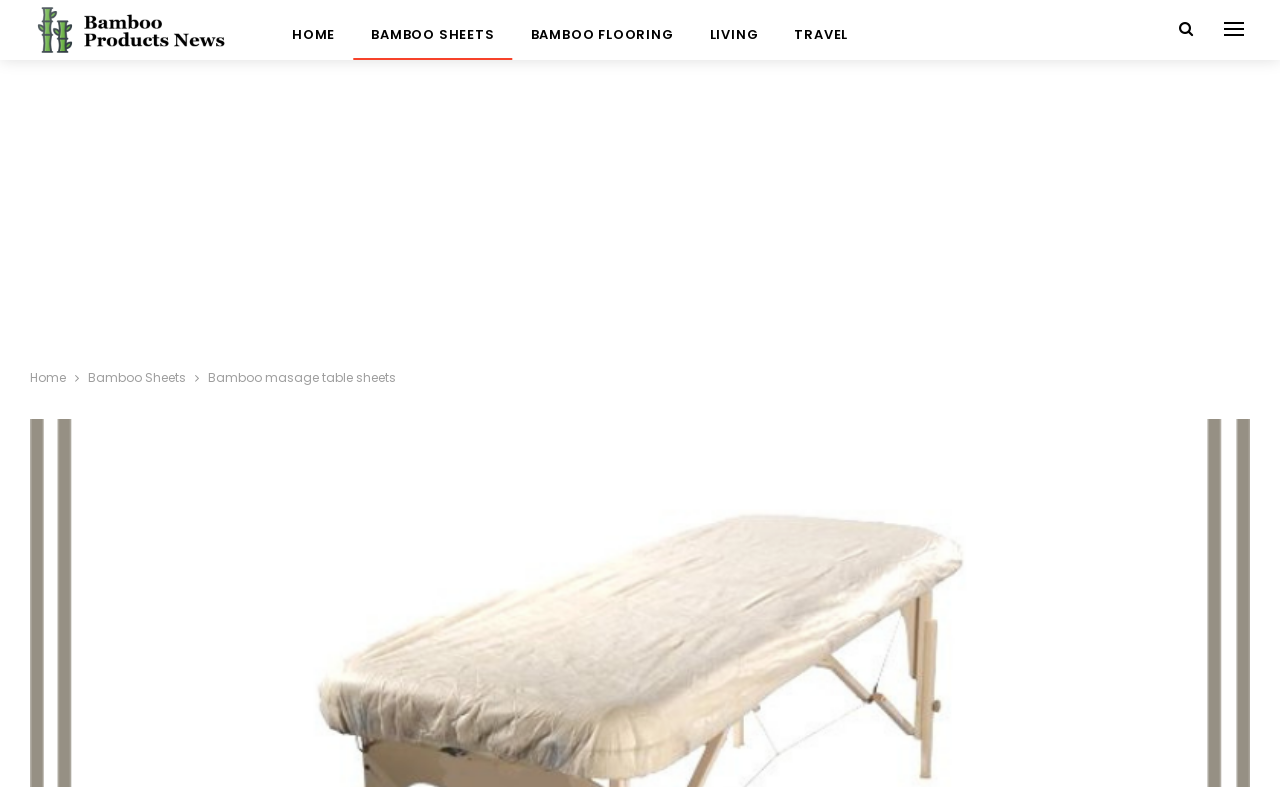What type of content is below the navigation links?
Can you give a detailed and elaborate answer to the question?

Below the navigation links, there is an iframe element with the description 'Advertisement', indicating that the content below is an advertisement.